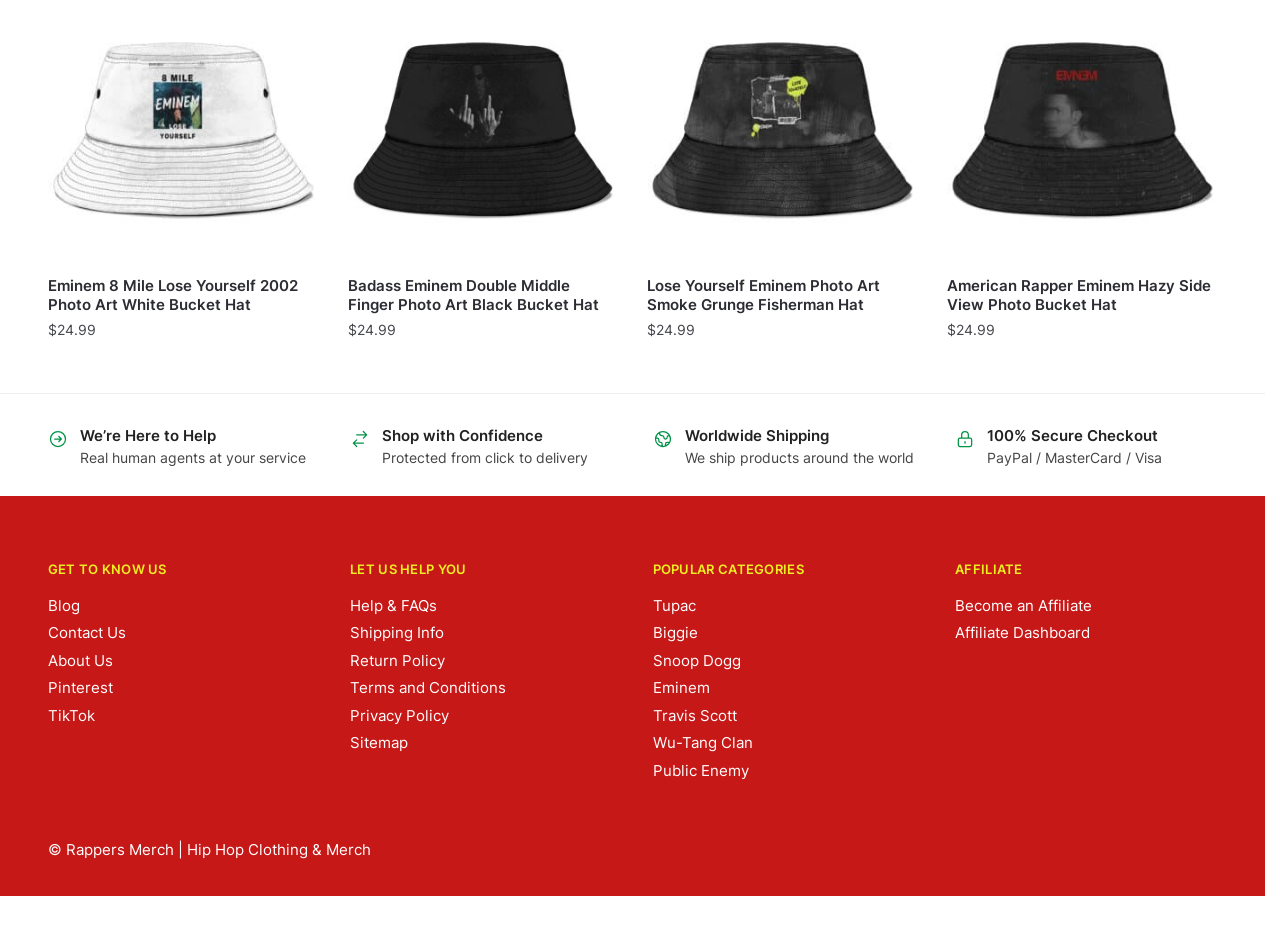Give a one-word or one-phrase response to the question: 
What is the benefit of shopping on this website?

Protected from click to delivery